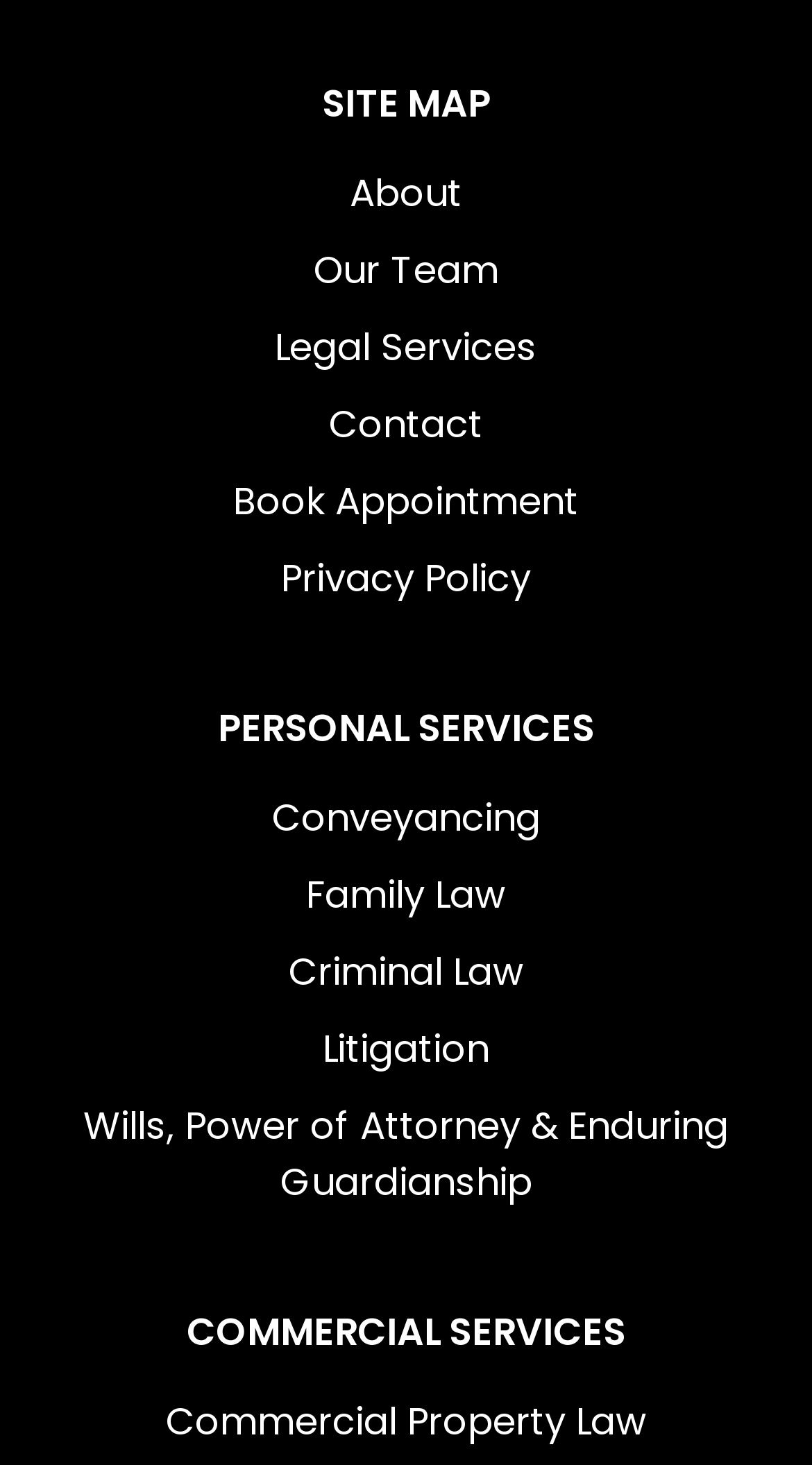Could you highlight the region that needs to be clicked to execute the instruction: "learn about commercial property law"?

[0.051, 0.951, 0.949, 0.989]